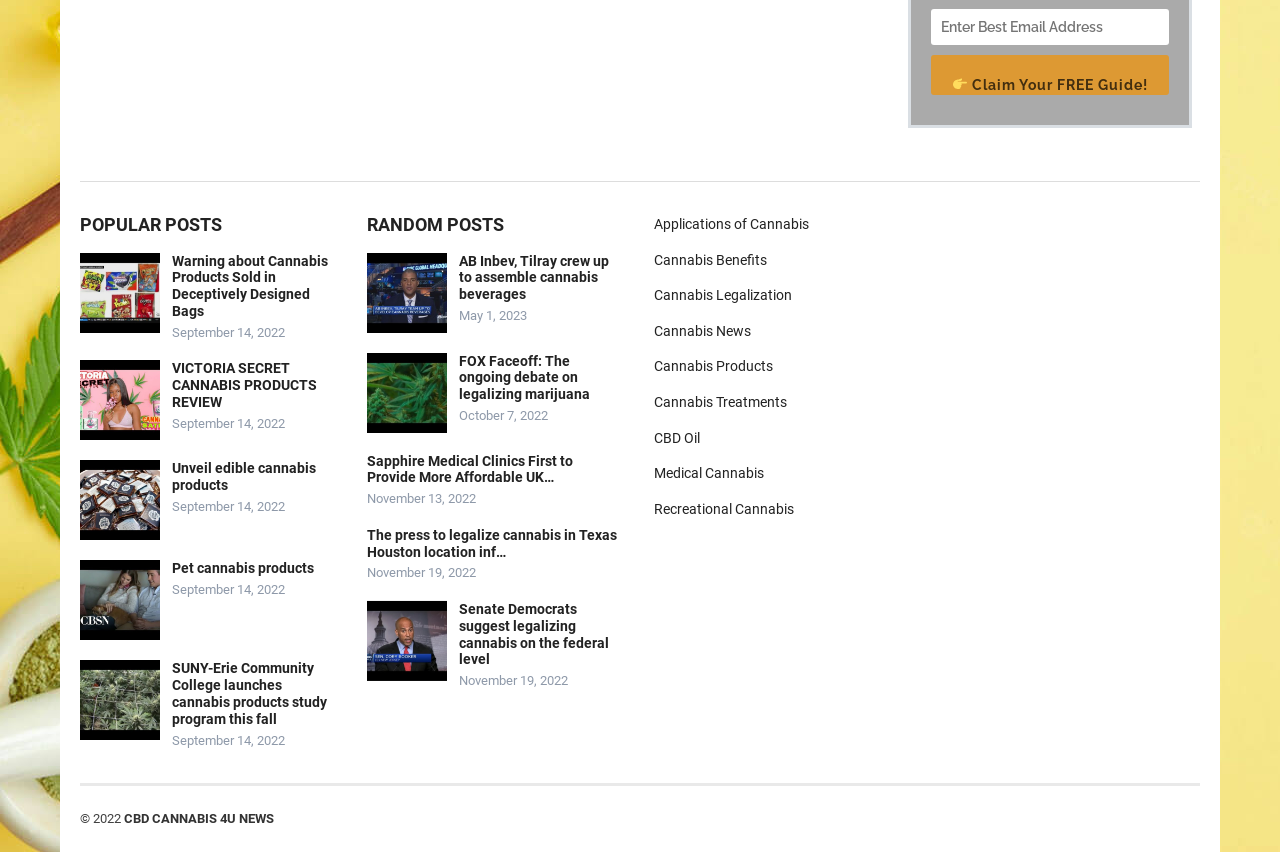Please specify the bounding box coordinates of the area that should be clicked to accomplish the following instruction: "Check latest cannabis news". The coordinates should consist of four float numbers between 0 and 1, i.e., [left, top, right, bottom].

[0.511, 0.379, 0.587, 0.398]